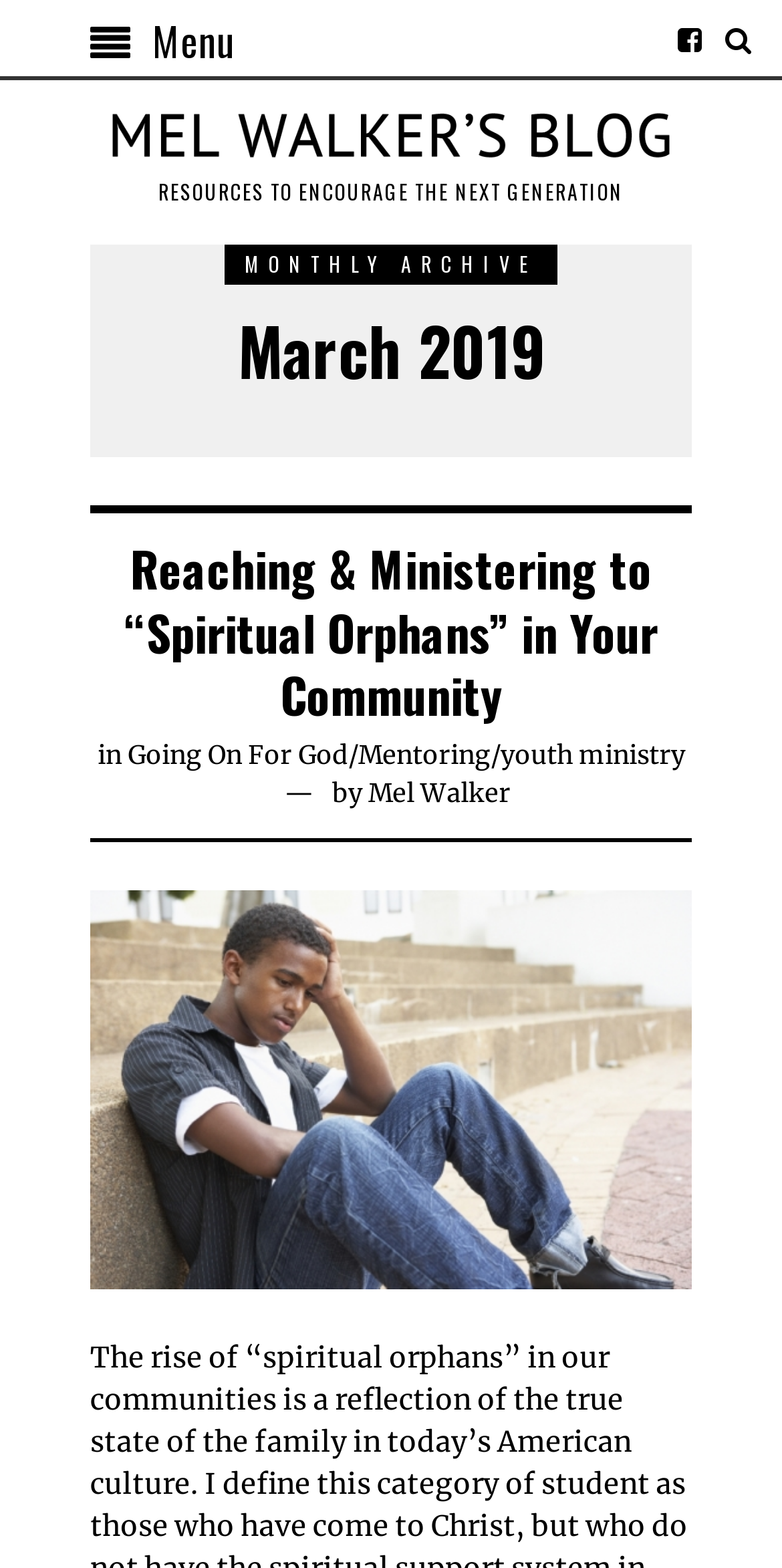From the details in the image, provide a thorough response to the question: What is the category of the article 'Going On For God'?

The category of the article 'Going On For God' can be found in the link section where it says 'youth ministry'.